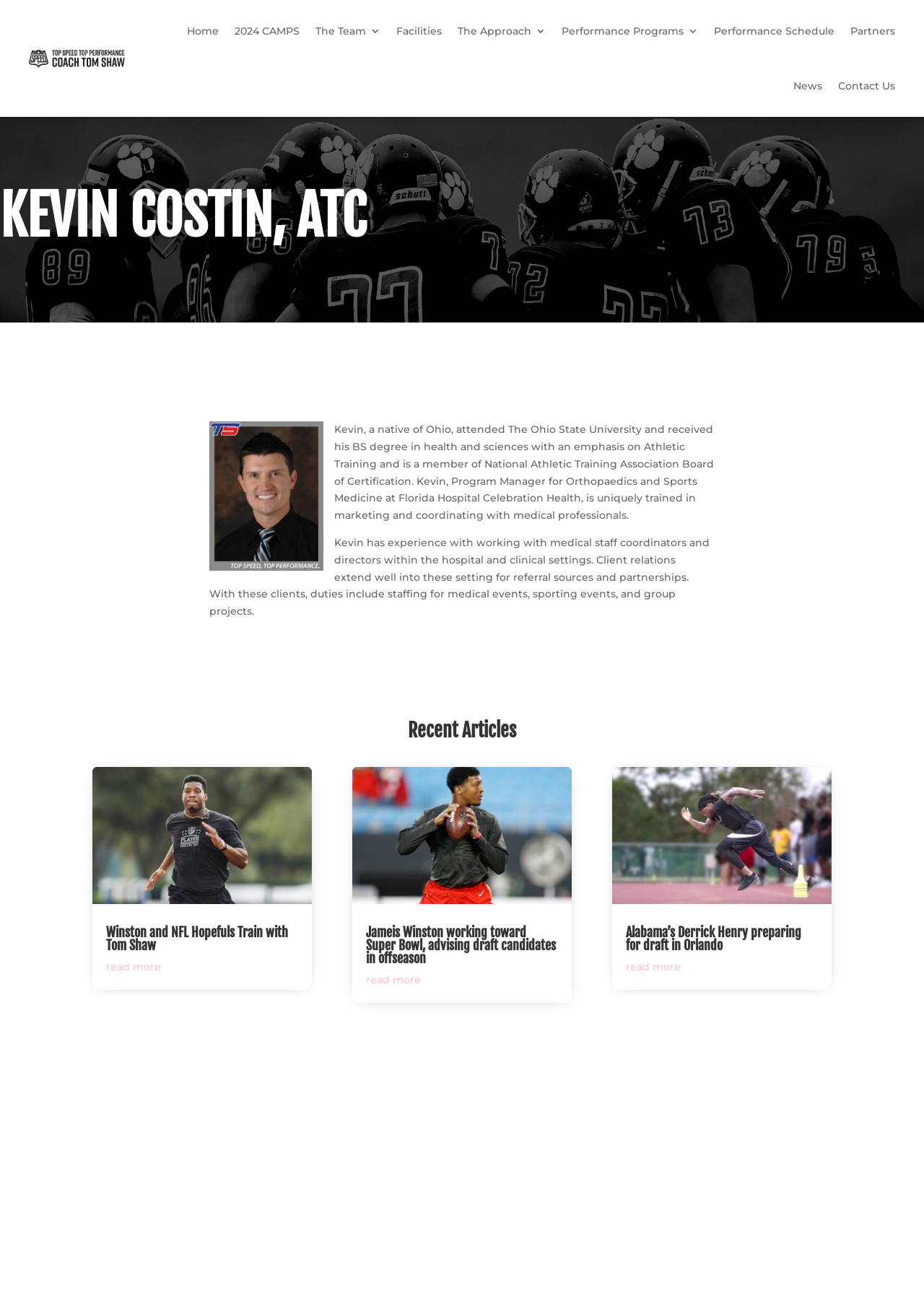Indicate the bounding box coordinates of the clickable region to achieve the following instruction: "View the 'Facilities' page."

[0.429, 0.003, 0.478, 0.044]